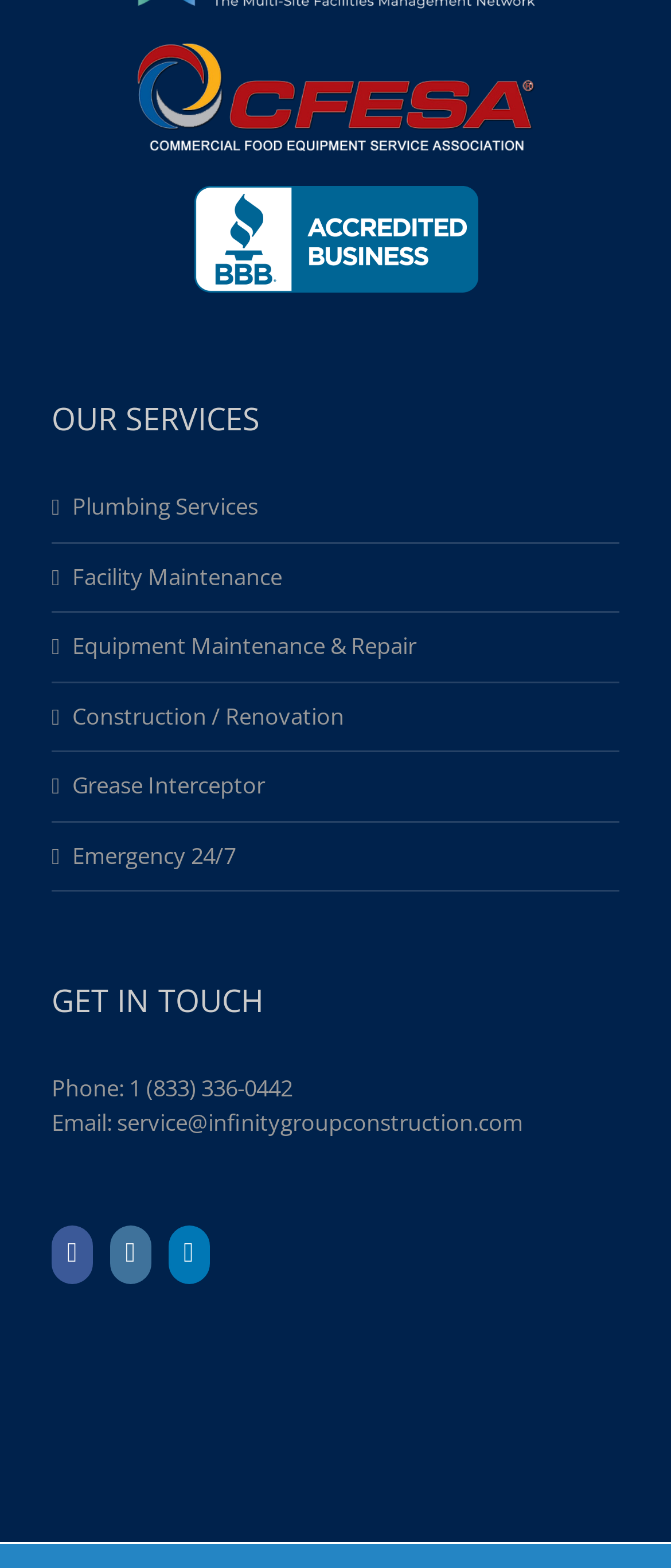What services does the company offer?
Utilize the information in the image to give a detailed answer to the question.

I found the services offered by the company by looking at the 'OUR SERVICES' section, where there are links to different services such as 'Plumbing Services', 'Facility Maintenance', 'Equipment Maintenance & Repair', 'Construction / Renovation', 'Grease Interceptor', and 'Emergency 24/7'.